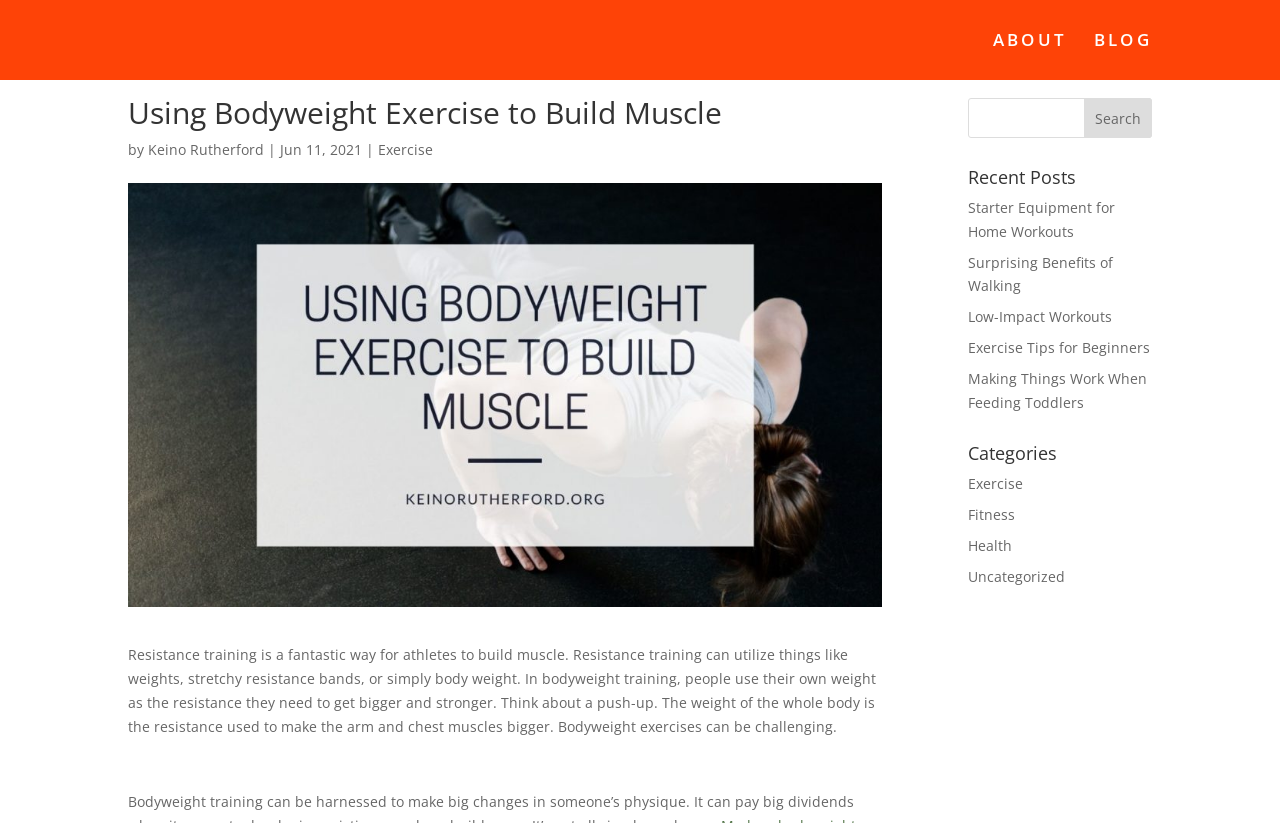Highlight the bounding box coordinates of the element you need to click to perform the following instruction: "Search for a topic."

[0.756, 0.119, 0.9, 0.168]